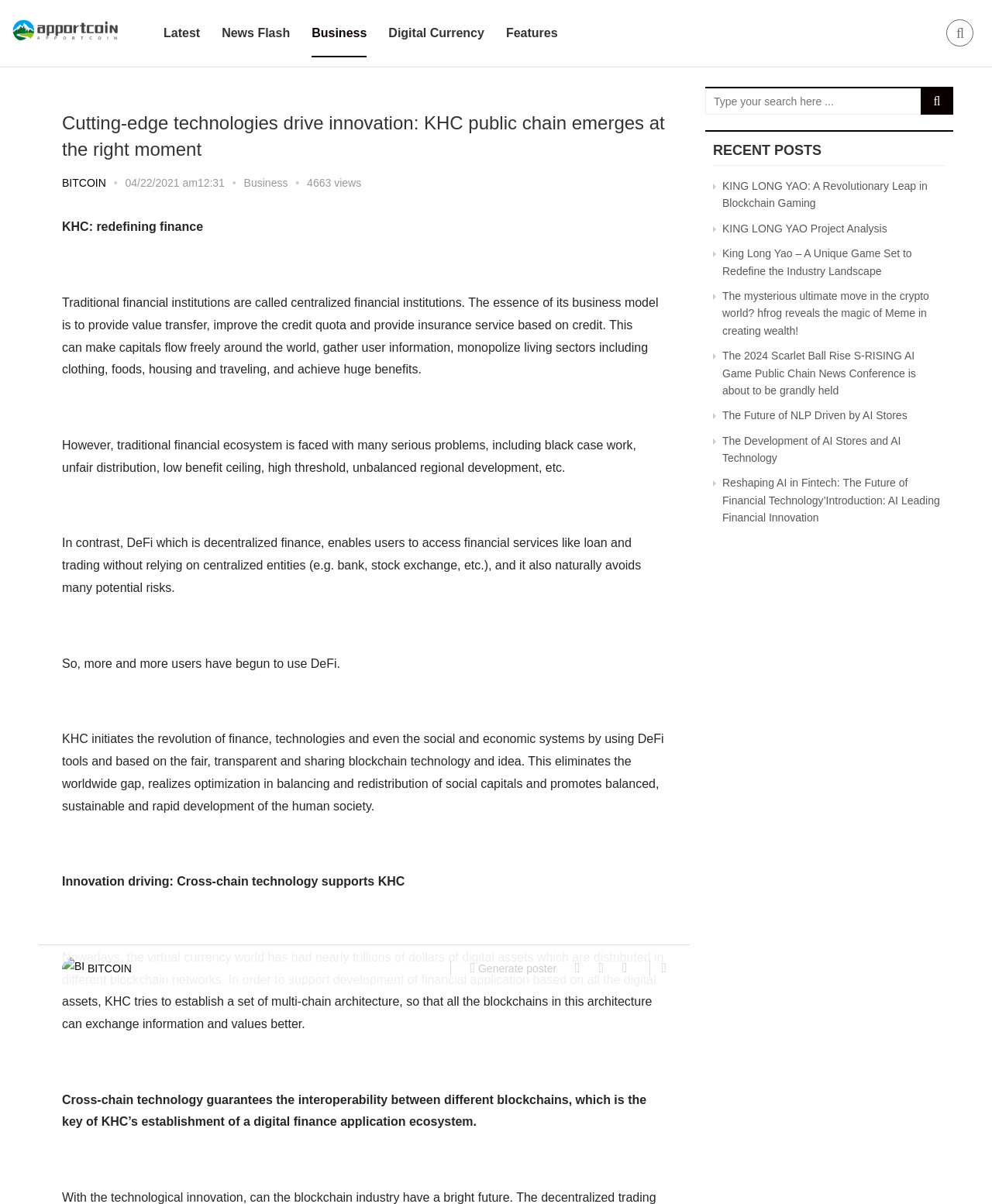Please extract the primary headline from the webpage.

Cutting-edge technologies drive innovation: KHC public chain emerges at the right moment